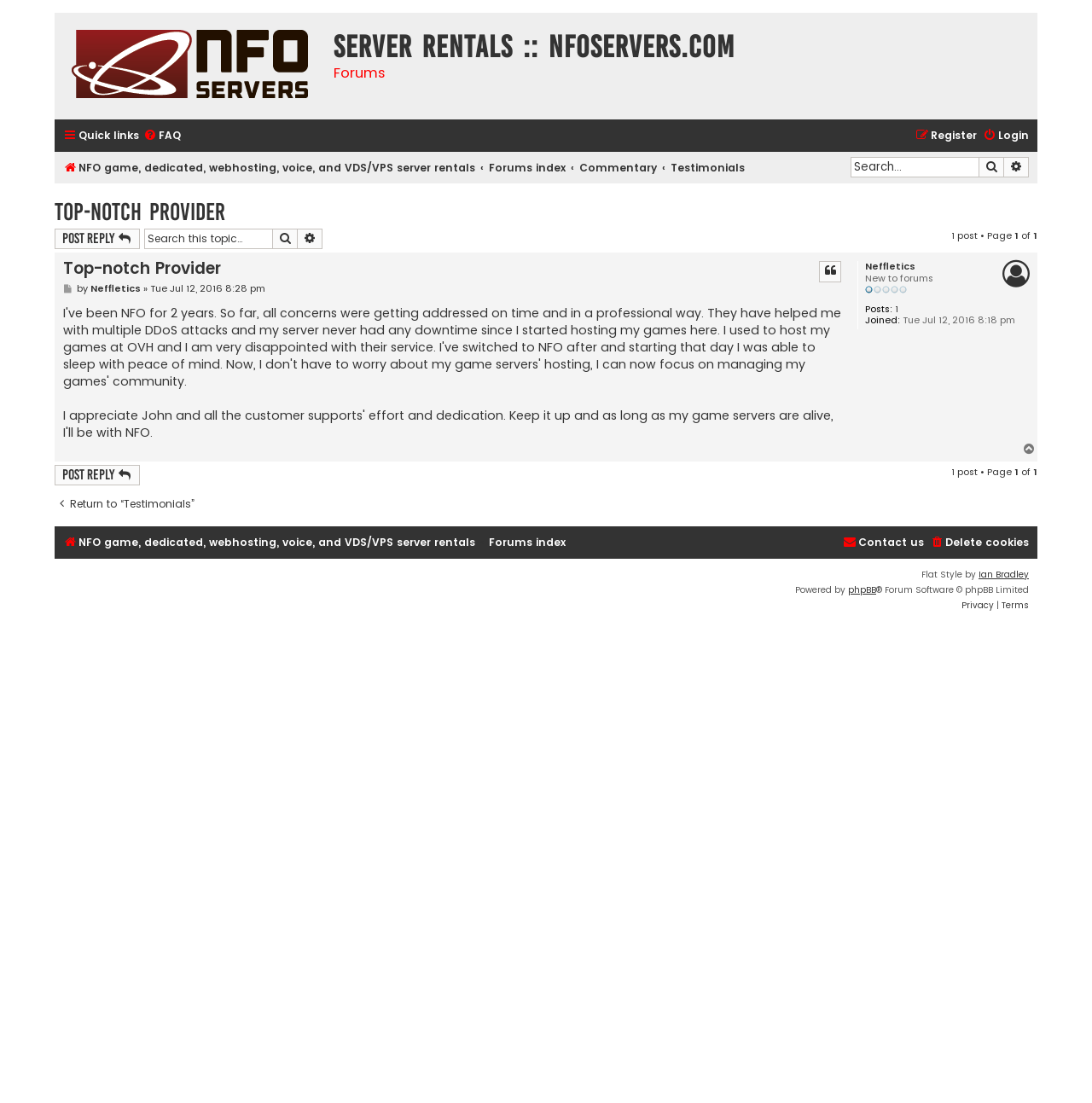Determine the bounding box coordinates for the clickable element required to fulfill the instruction: "Login". Provide the coordinates as four float numbers between 0 and 1, i.e., [left, top, right, bottom].

[0.9, 0.113, 0.942, 0.133]